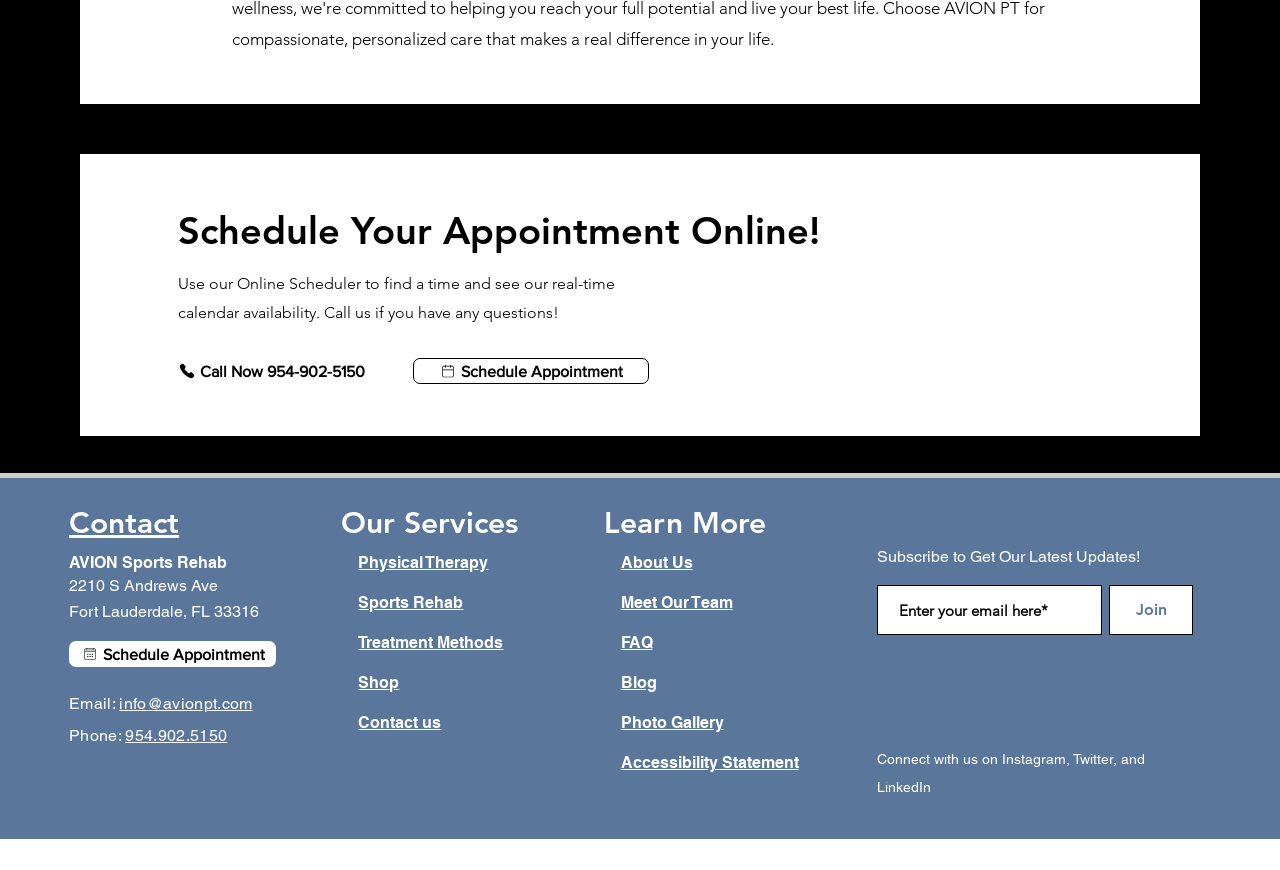Highlight the bounding box coordinates of the element that should be clicked to carry out the following instruction: "Get contact information". The coordinates must be given as four float numbers ranging from 0 to 1, i.e., [left, top, right, bottom].

[0.054, 0.581, 0.23, 0.622]